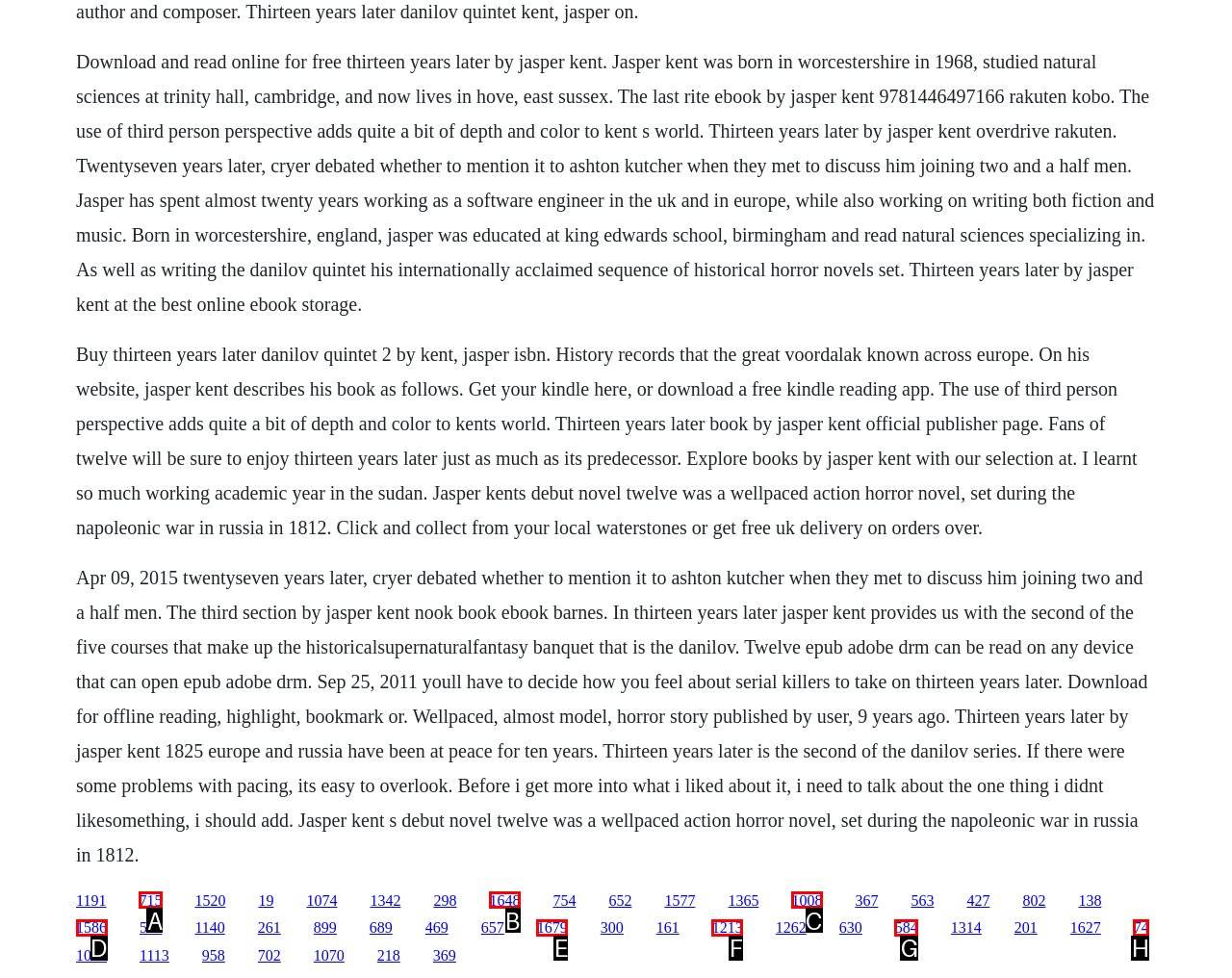Determine which HTML element I should select to execute the task: Click the link to explore books by Jasper Kent
Reply with the corresponding option's letter from the given choices directly.

A